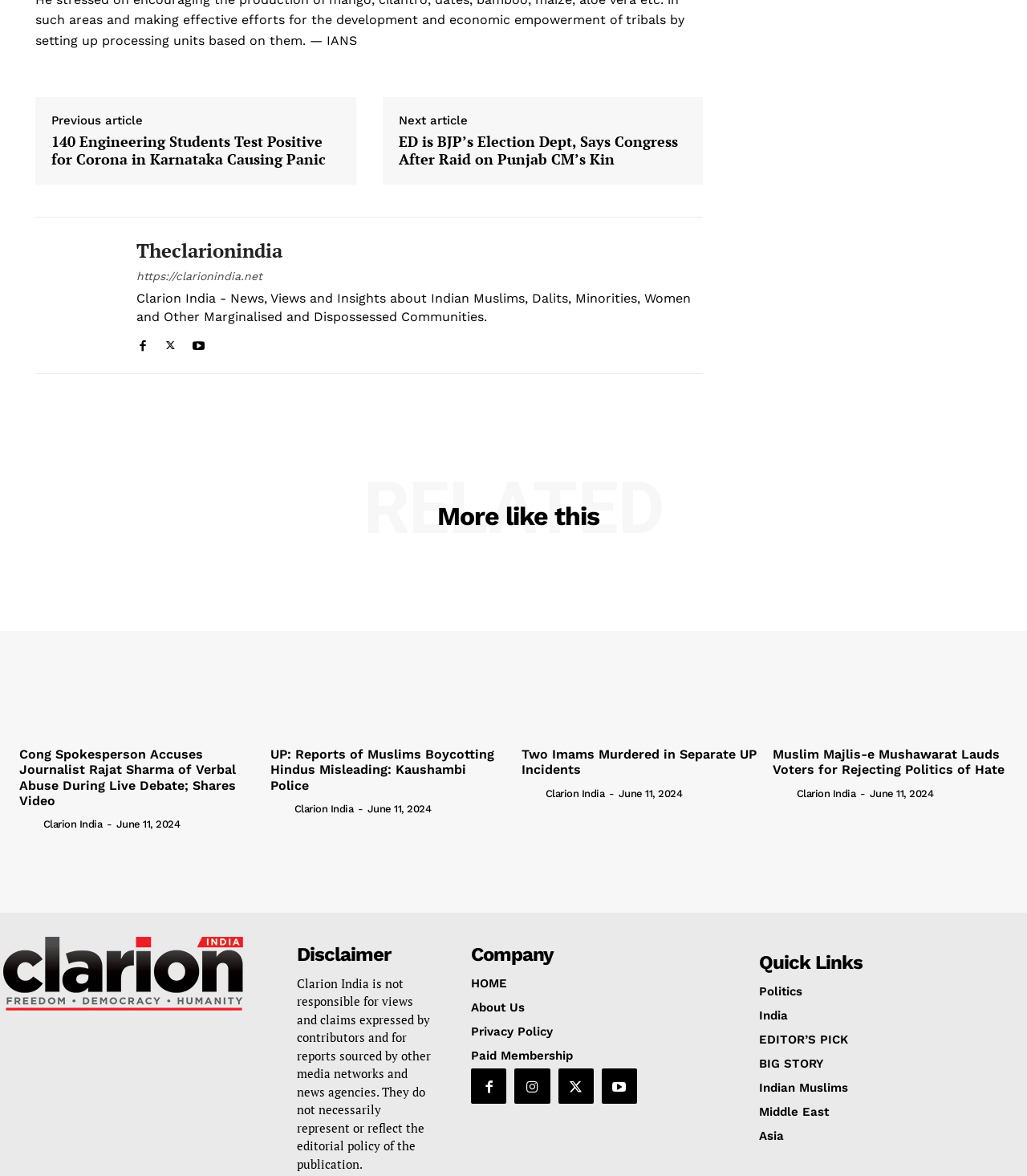Using the image as a reference, answer the following question in as much detail as possible:
What is the purpose of the 'Paid Membership' link?

The 'Paid Membership' link is likely to provide access to exclusive content or premium features on the website, which are only available to paid members.